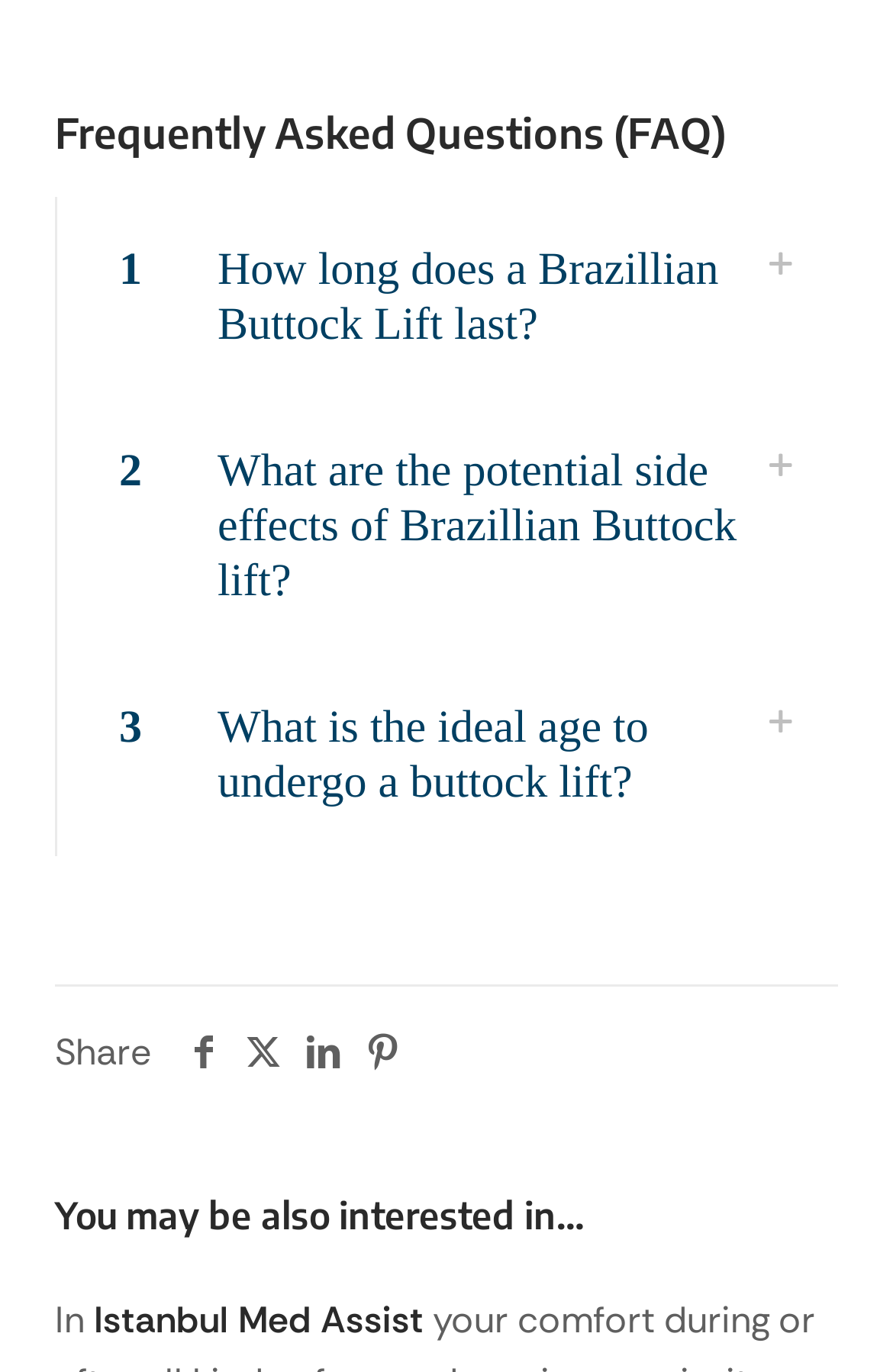Identify the bounding box coordinates of the region I need to click to complete this instruction: "Click on 'Istanbul Med Assist'".

[0.105, 0.944, 0.474, 0.979]